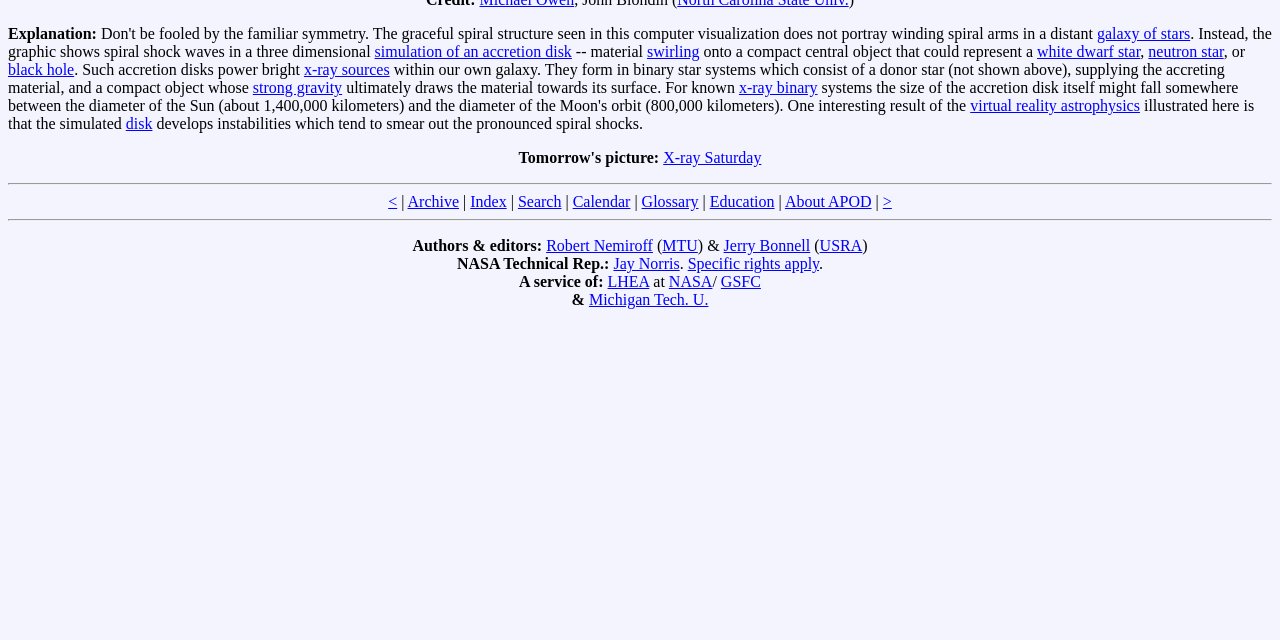Find the bounding box coordinates for the UI element whose description is: "LHEA". The coordinates should be four float numbers between 0 and 1, in the format [left, top, right, bottom].

[0.475, 0.427, 0.507, 0.454]